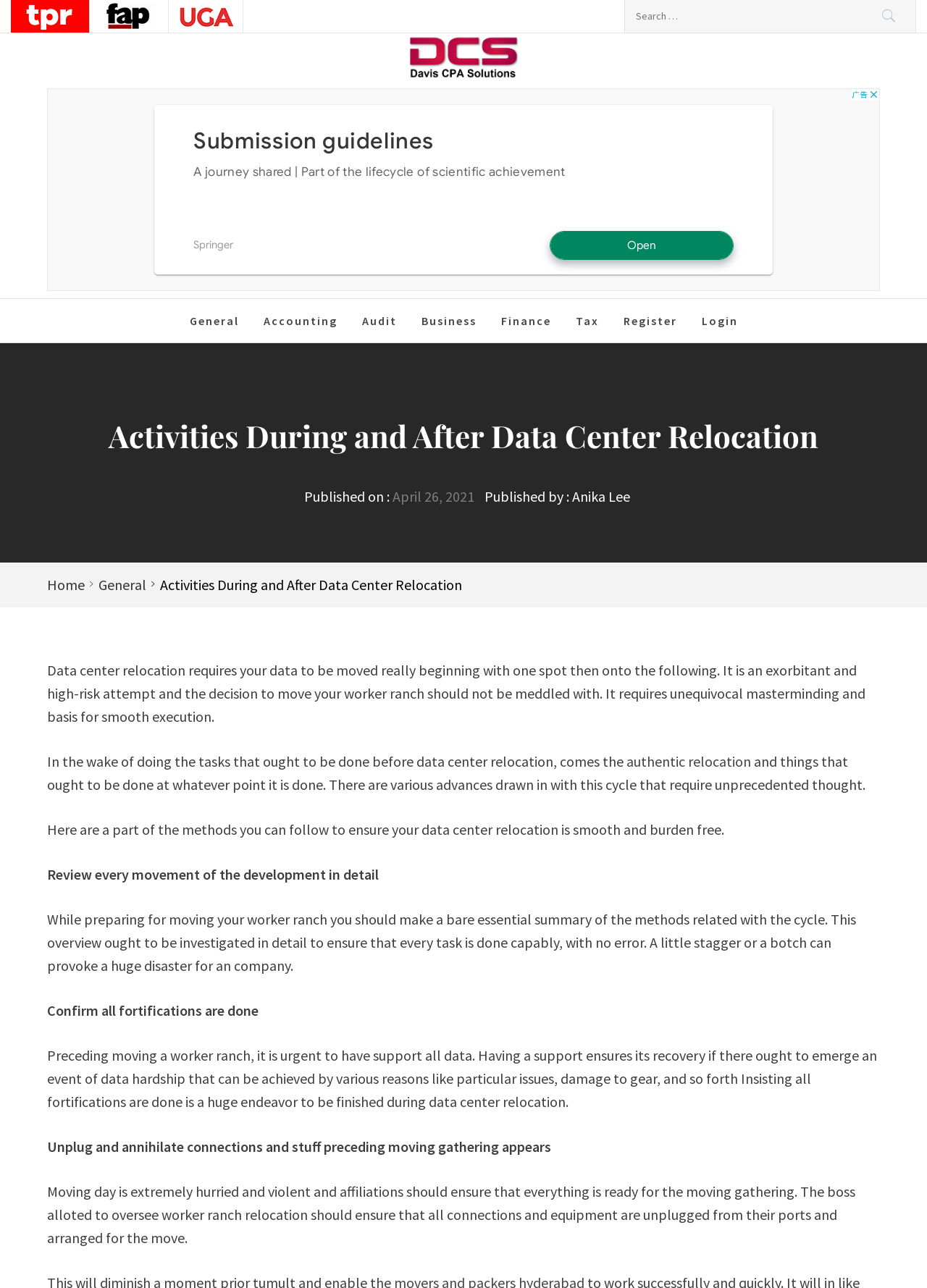Please answer the following question using a single word or phrase: 
What is the date of publication of the article?

April 26, 2021